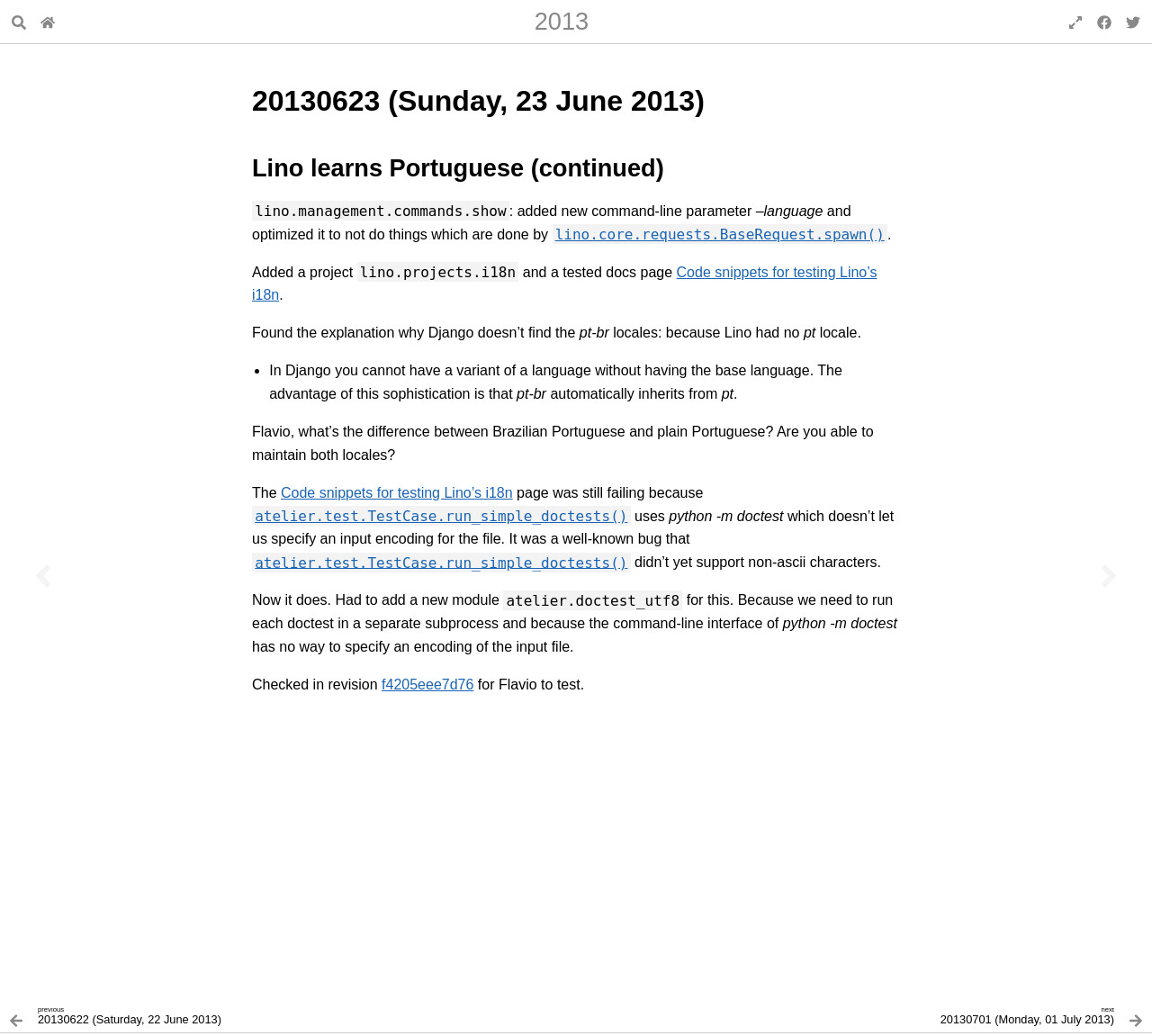Utilize the information from the image to answer the question in detail:
What is the language being learned by Lino?

I found the language being learned by Lino by reading the text 'Lino learns Portuguese (continued)' which is a heading on the webpage.